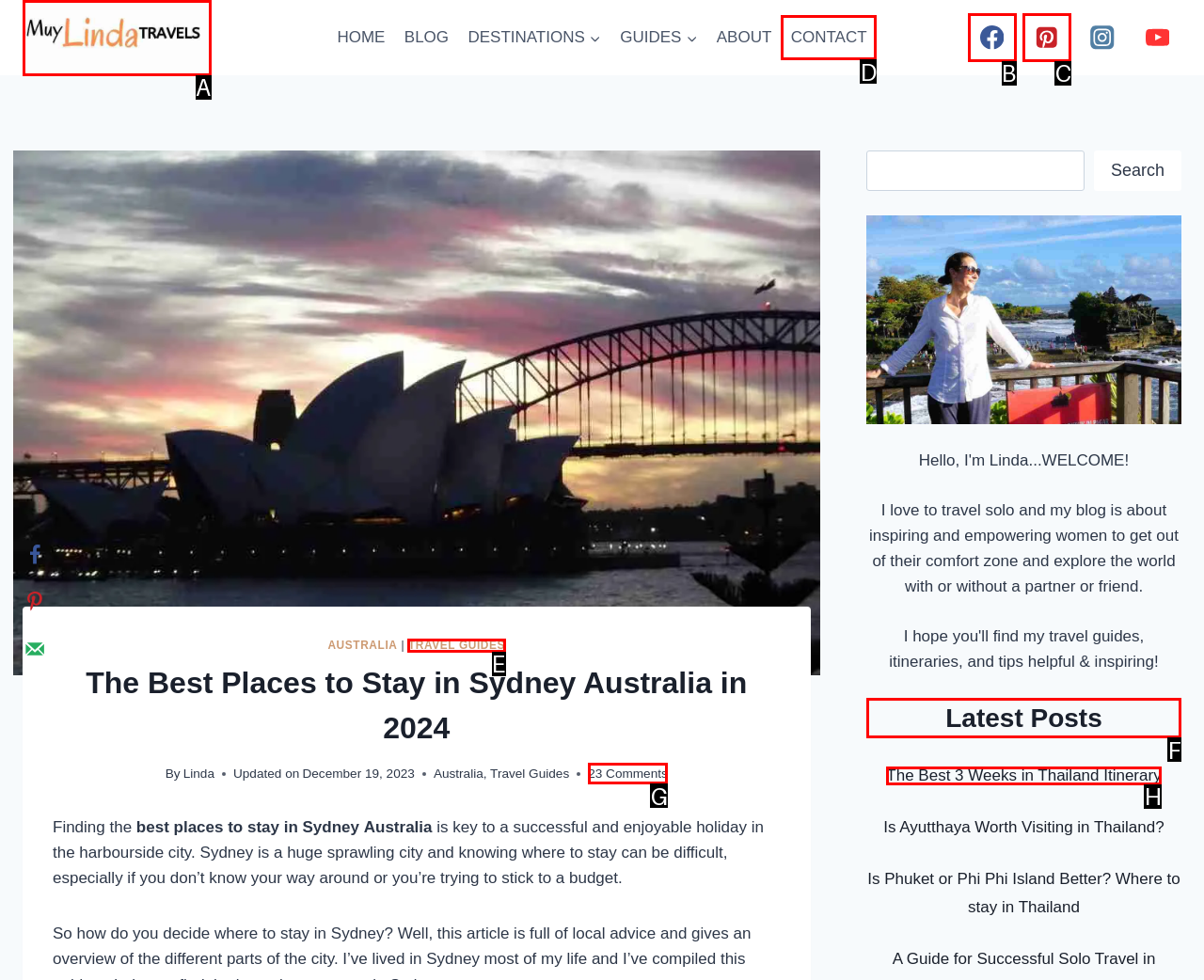Among the marked elements in the screenshot, which letter corresponds to the UI element needed for the task: View the 'Latest Posts'?

F